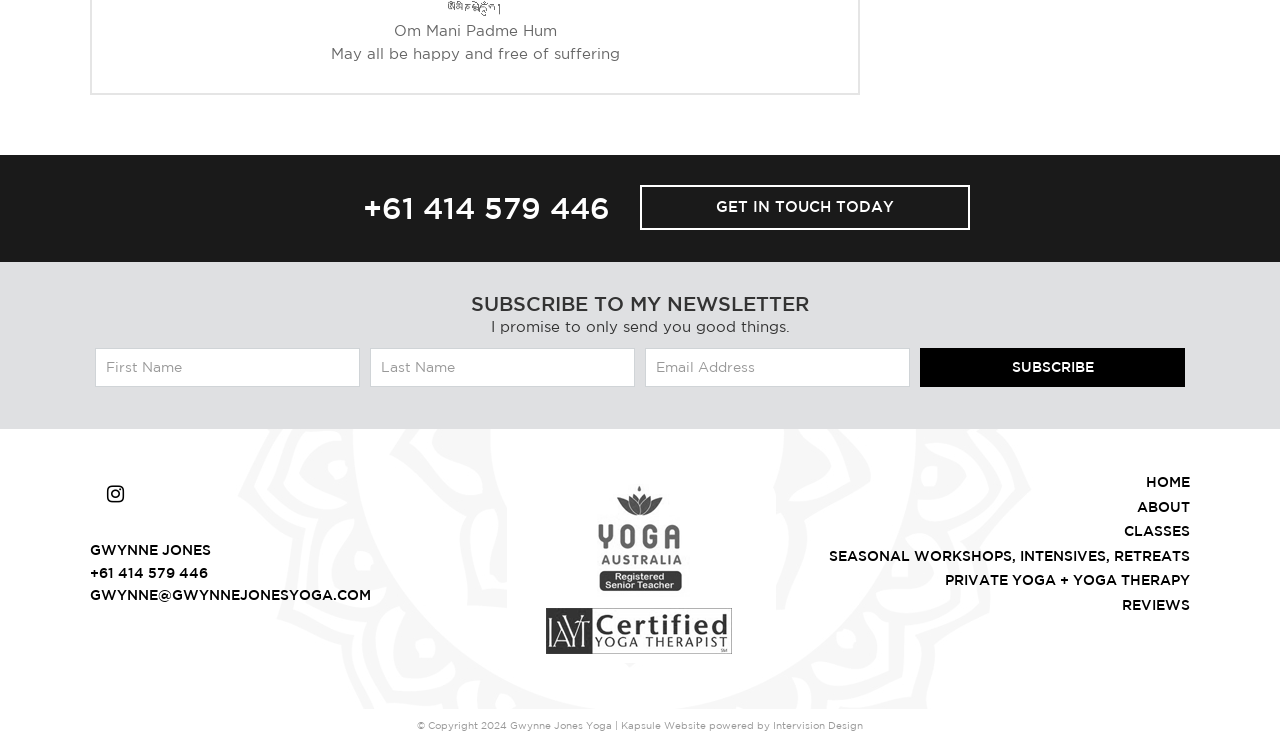How can I subscribe to the newsletter? Look at the image and give a one-word or short phrase answer.

Fill out the form